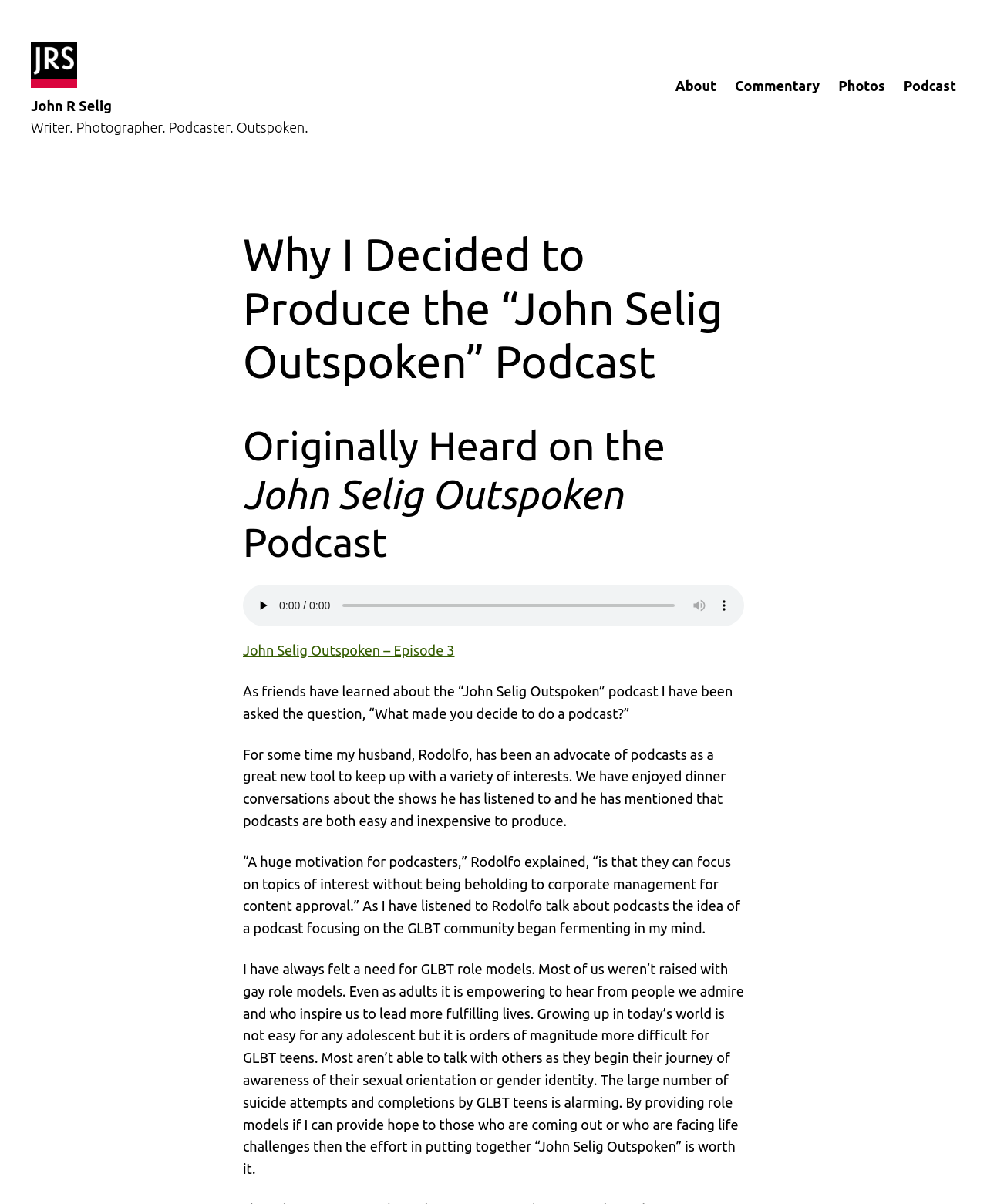What is the motivation for podcasters?
Using the image, respond with a single word or phrase.

Focus on topics of interest without corporate management approval